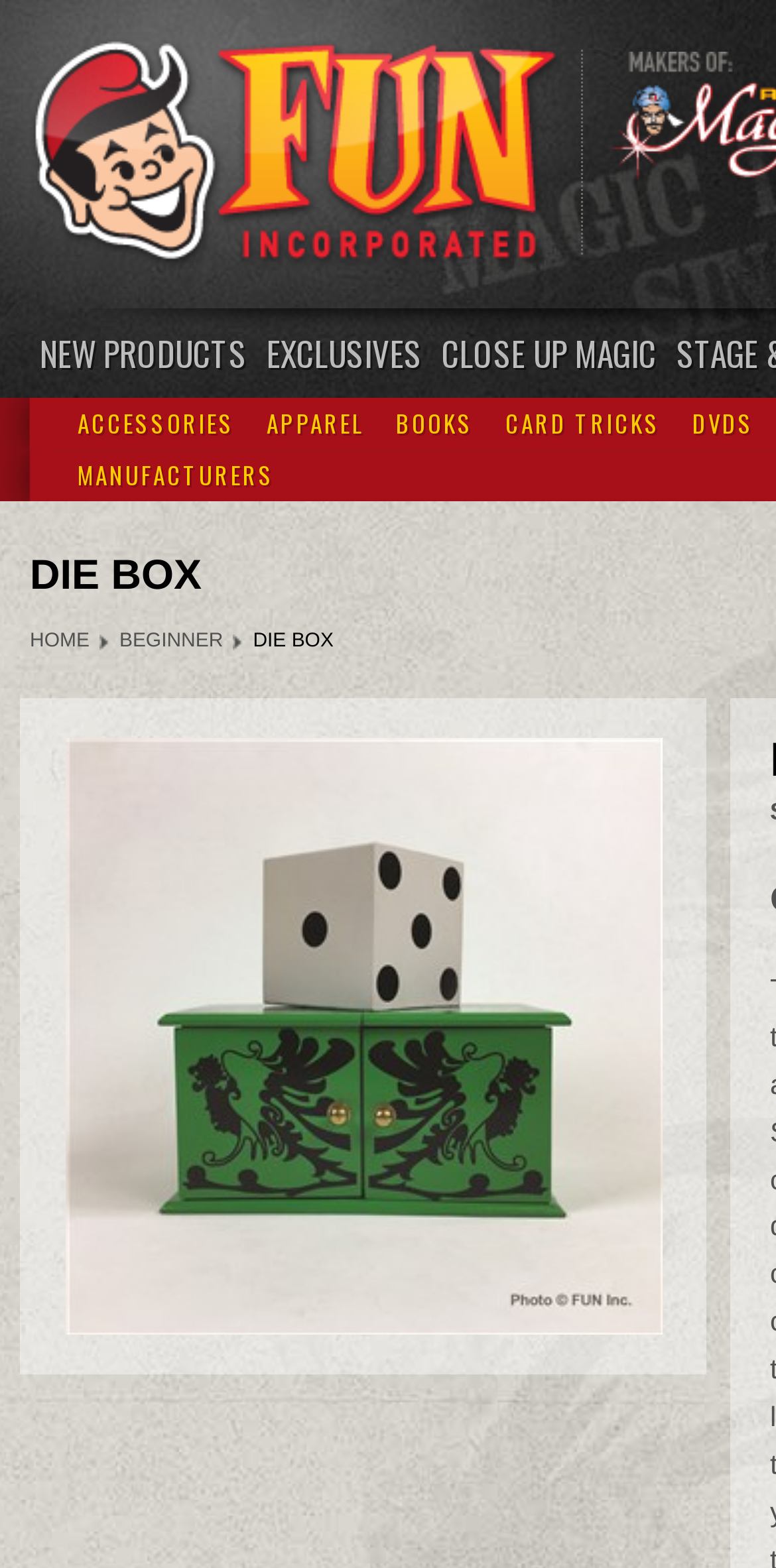Write an exhaustive caption that covers the webpage's main aspects.

The webpage is about "Die Box" and "FUN Incorporated". At the top, there is a logo consisting of a link and an image, both labeled "Fun Incorporated", positioned side by side. Below the logo, there are three links: "NEW PRODUCTS", "EXCLUSIVES", and "CLOSE UP MAGIC", arranged horizontally.

Further down, there are seven links arranged vertically, including "ACCESSORIES", "APPAREL", "BOOKS", "CARD TRICKS", "DVDS", and "MANUFACTURERS". These links are positioned on the left side of the page.

On the right side of the page, there are three links: "HOME", "BEGINNER", and a static text "DIE BOX". Below these links, there is a large image labeled "Die Box - India", taking up most of the bottom half of the page.